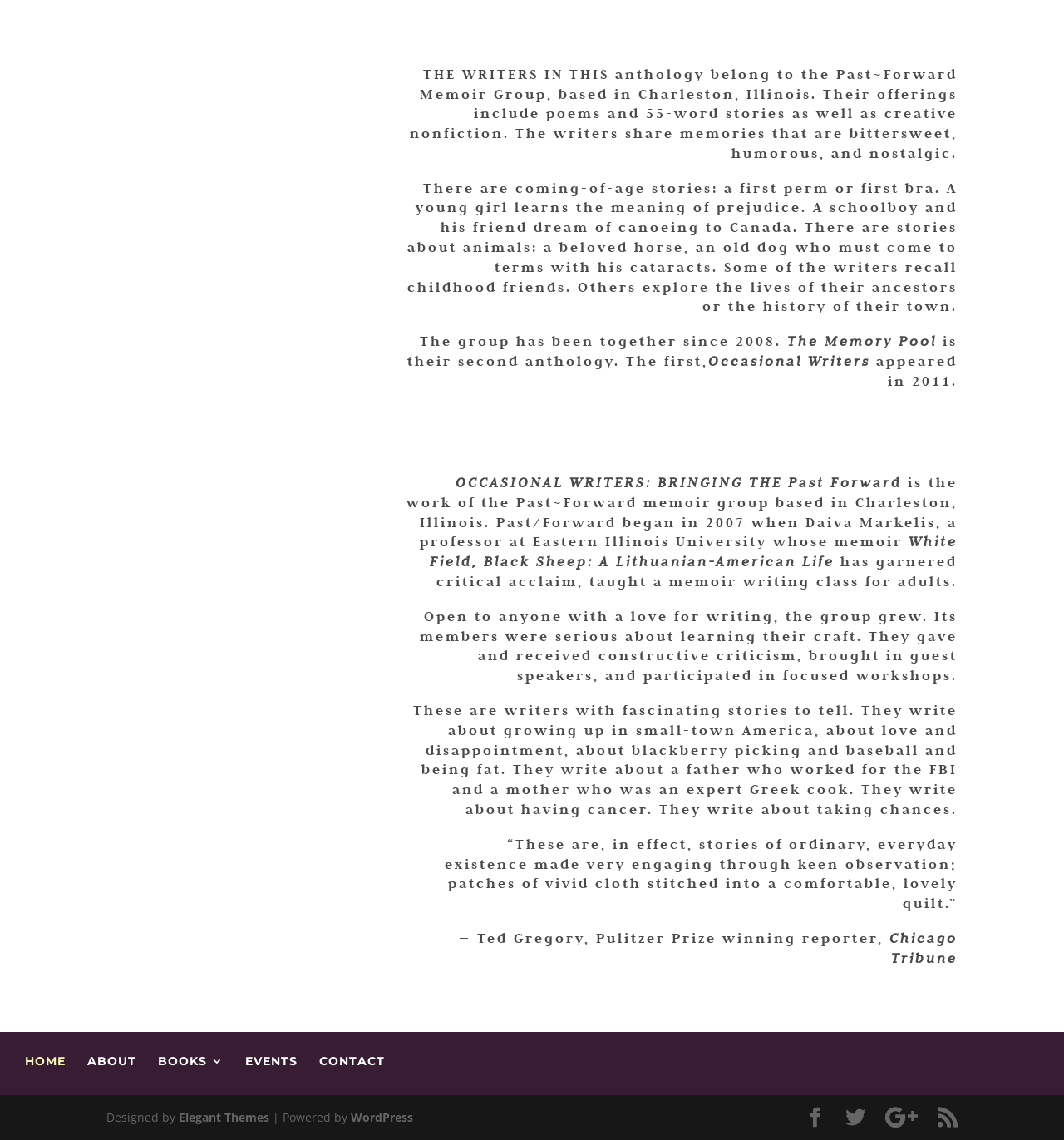Please provide a comprehensive response to the question based on the details in the image: What is the name of the anthology?

I found the answer by looking at the StaticText element with ID 491, which contains the text 'The Memory Pool'. This text is likely the title of the anthology being described on the webpage.